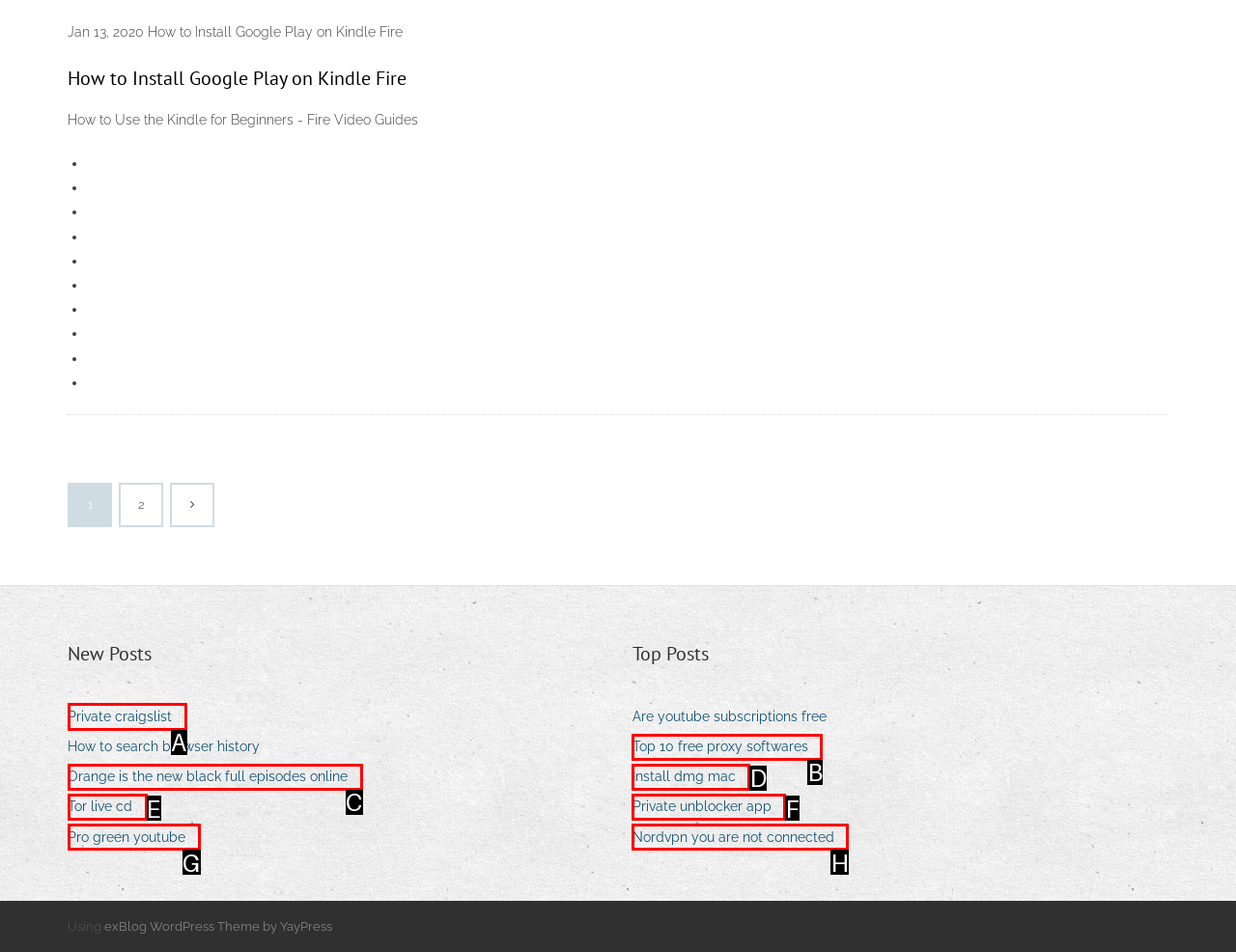Select the letter of the option that corresponds to: Tor live cd
Provide the letter from the given options.

E